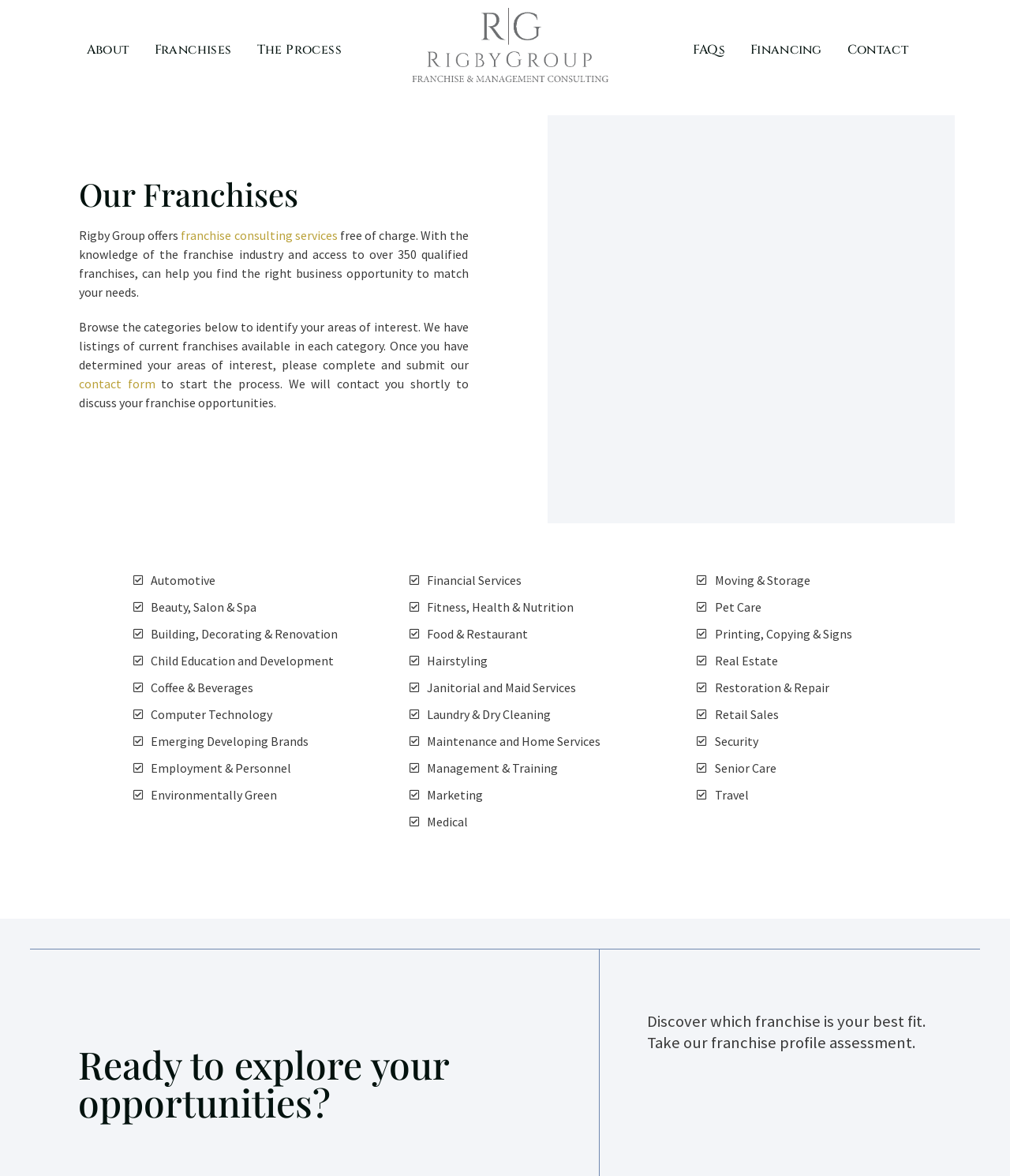Determine the bounding box coordinates of the clickable area required to perform the following instruction: "Learn more about 'Franchise Consulting' services". The coordinates should be represented as four float numbers between 0 and 1: [left, top, right, bottom].

[0.179, 0.194, 0.334, 0.207]